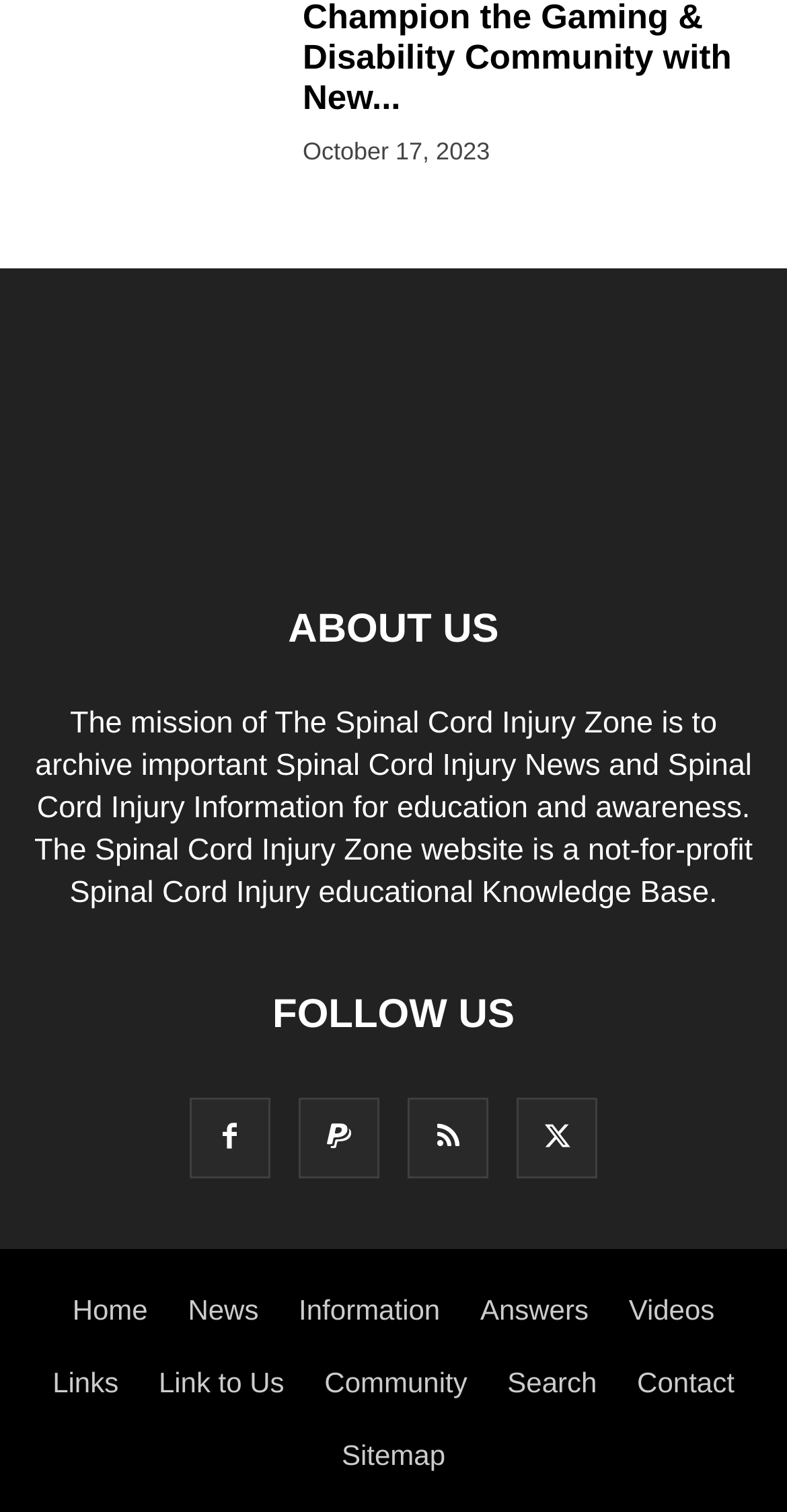Using floating point numbers between 0 and 1, provide the bounding box coordinates in the format (top-left x, top-left y, bottom-right x, bottom-right y). Locate the UI element described here: RSS

[0.518, 0.743, 0.621, 0.765]